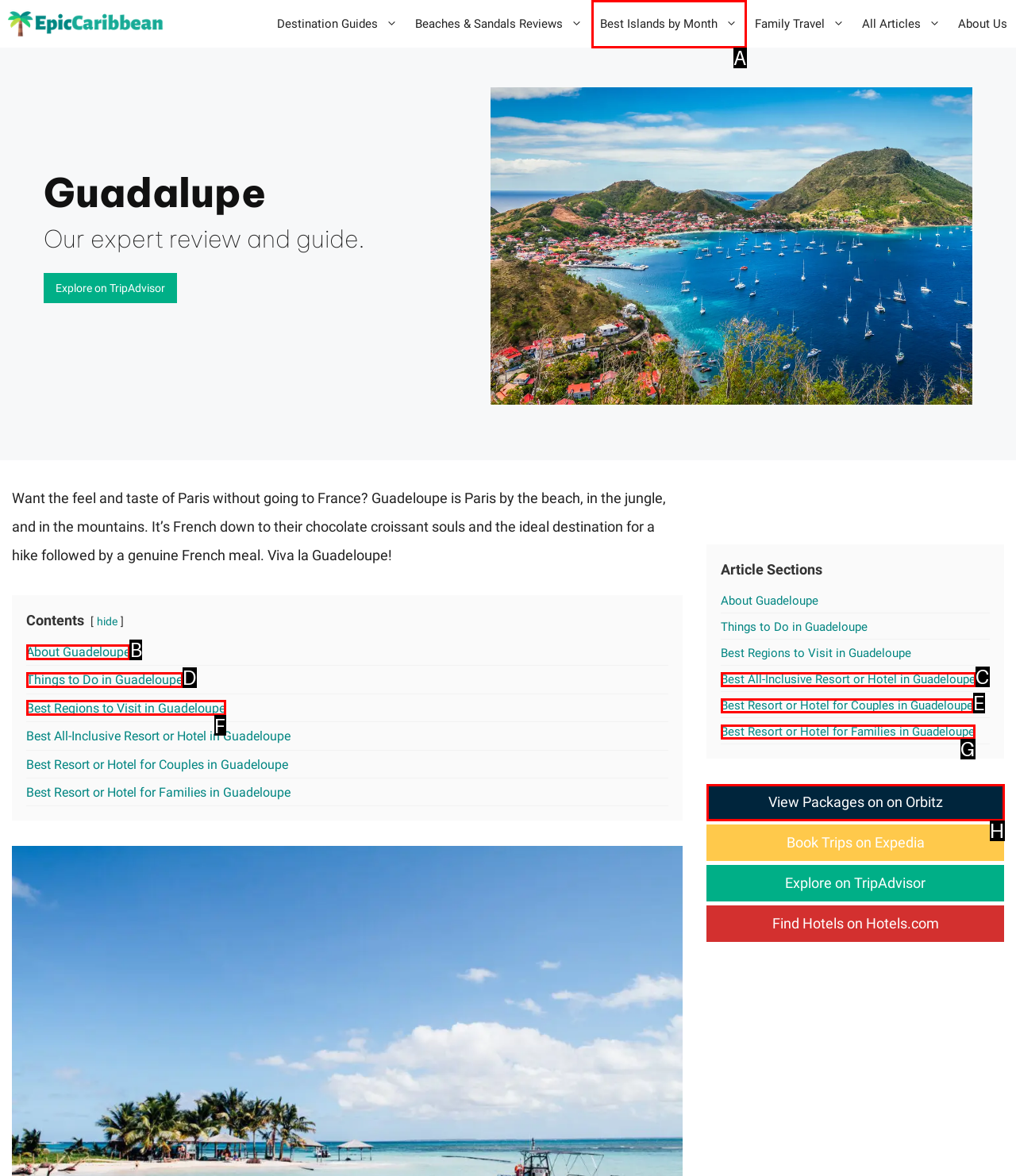Tell me which letter I should select to achieve the following goal: Check out 'About Guadeloupe'
Answer with the corresponding letter from the provided options directly.

B